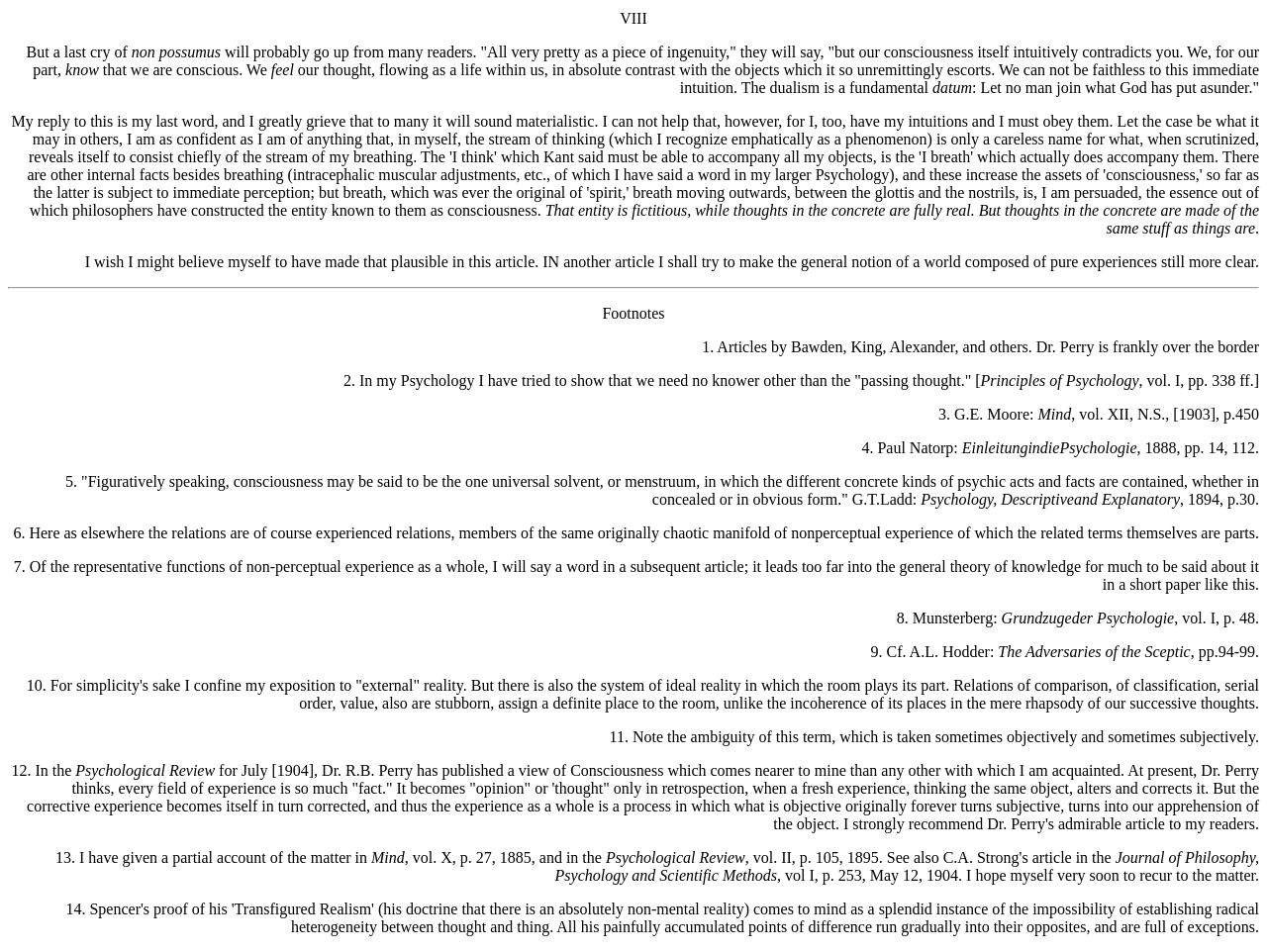Please locate the bounding box coordinates of the element that needs to be clicked to achieve the following instruction: "view article by G.E. Moore". The coordinates should be four float numbers between 0 and 1, i.e., [left, top, right, bottom].

[0.741, 0.426, 0.819, 0.444]